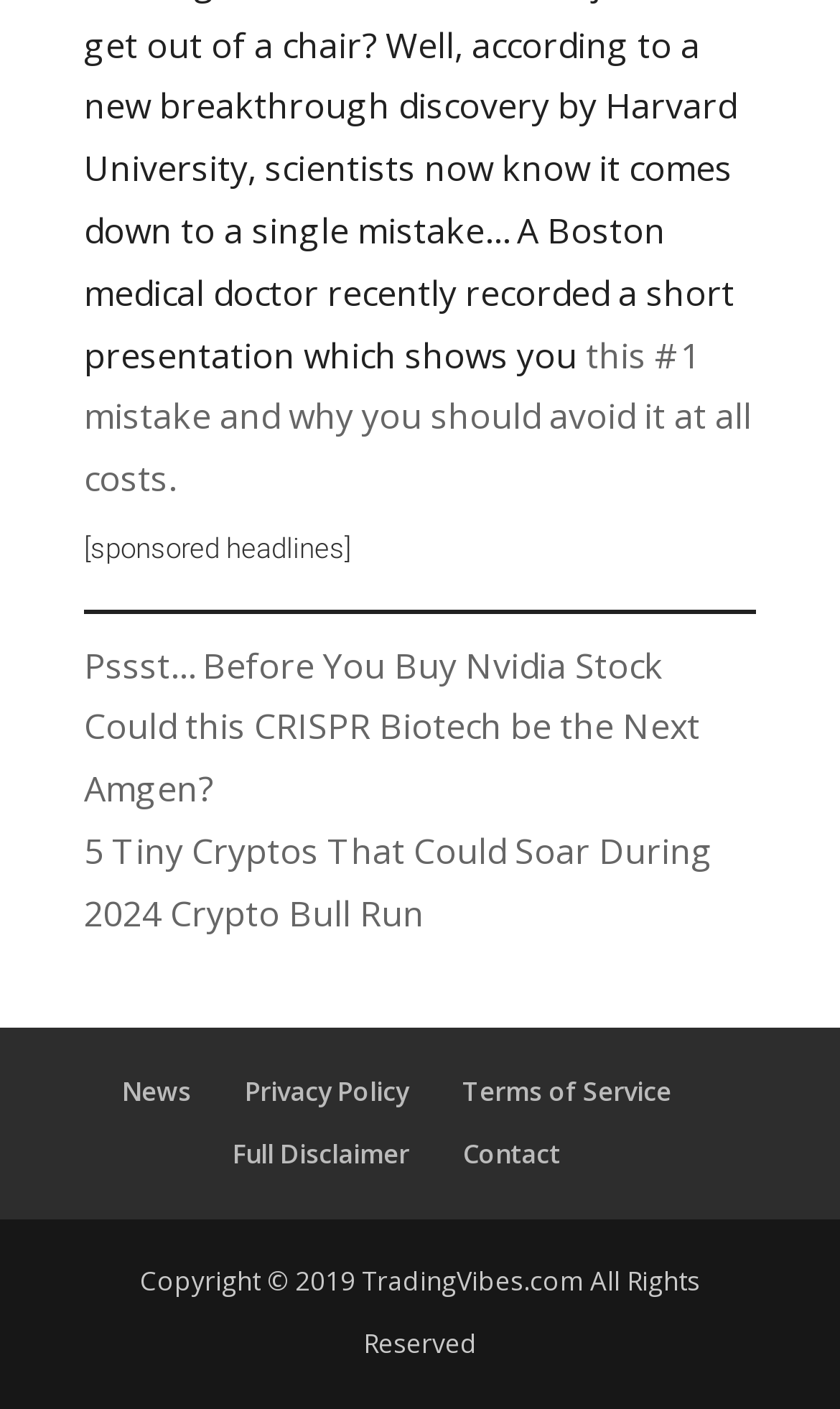Please mark the clickable region by giving the bounding box coordinates needed to complete this instruction: "View the News page".

[0.145, 0.761, 0.227, 0.787]